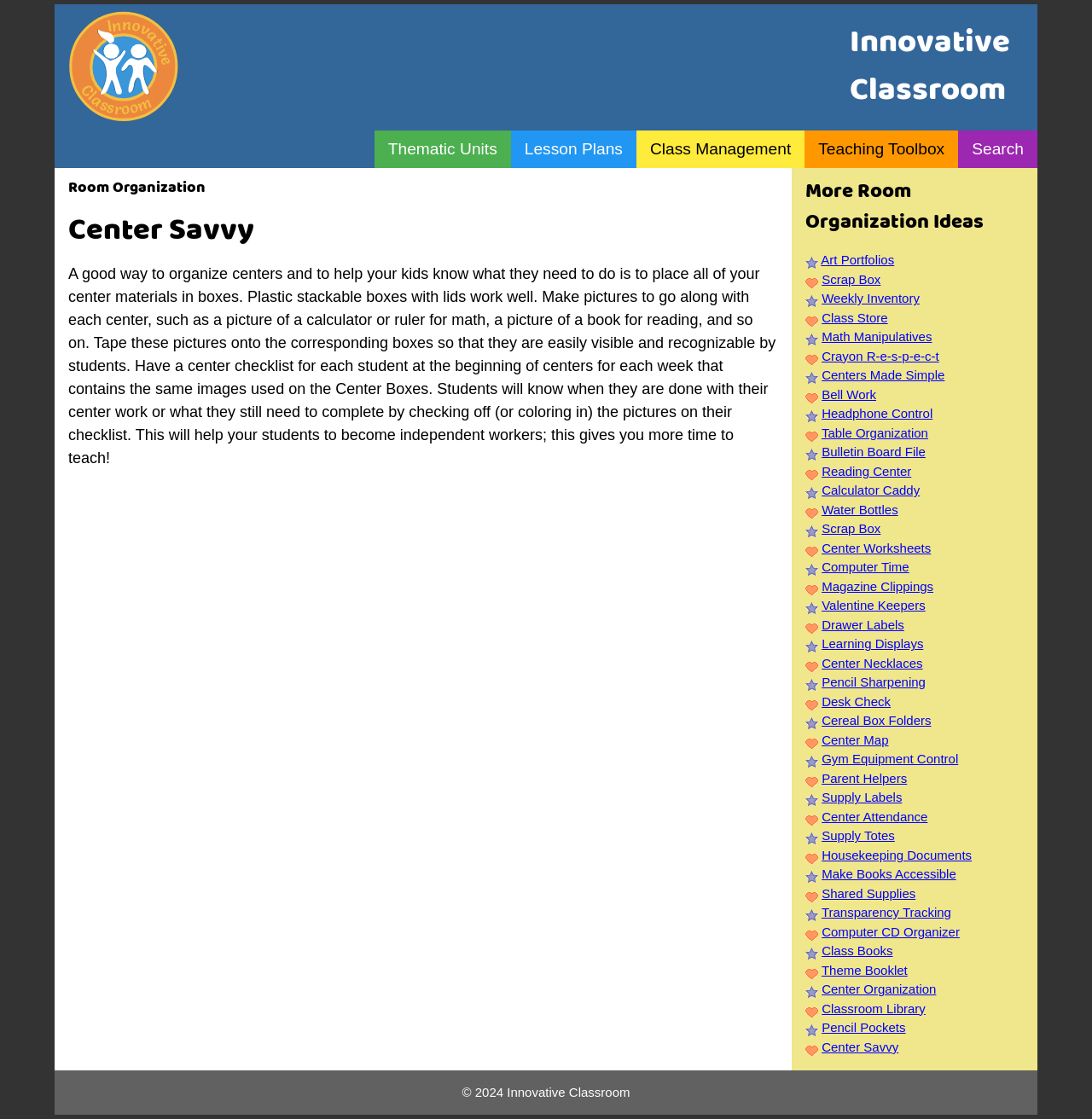Could you indicate the bounding box coordinates of the region to click in order to complete this instruction: "Read the 'Room Organization' heading".

[0.062, 0.158, 0.712, 0.179]